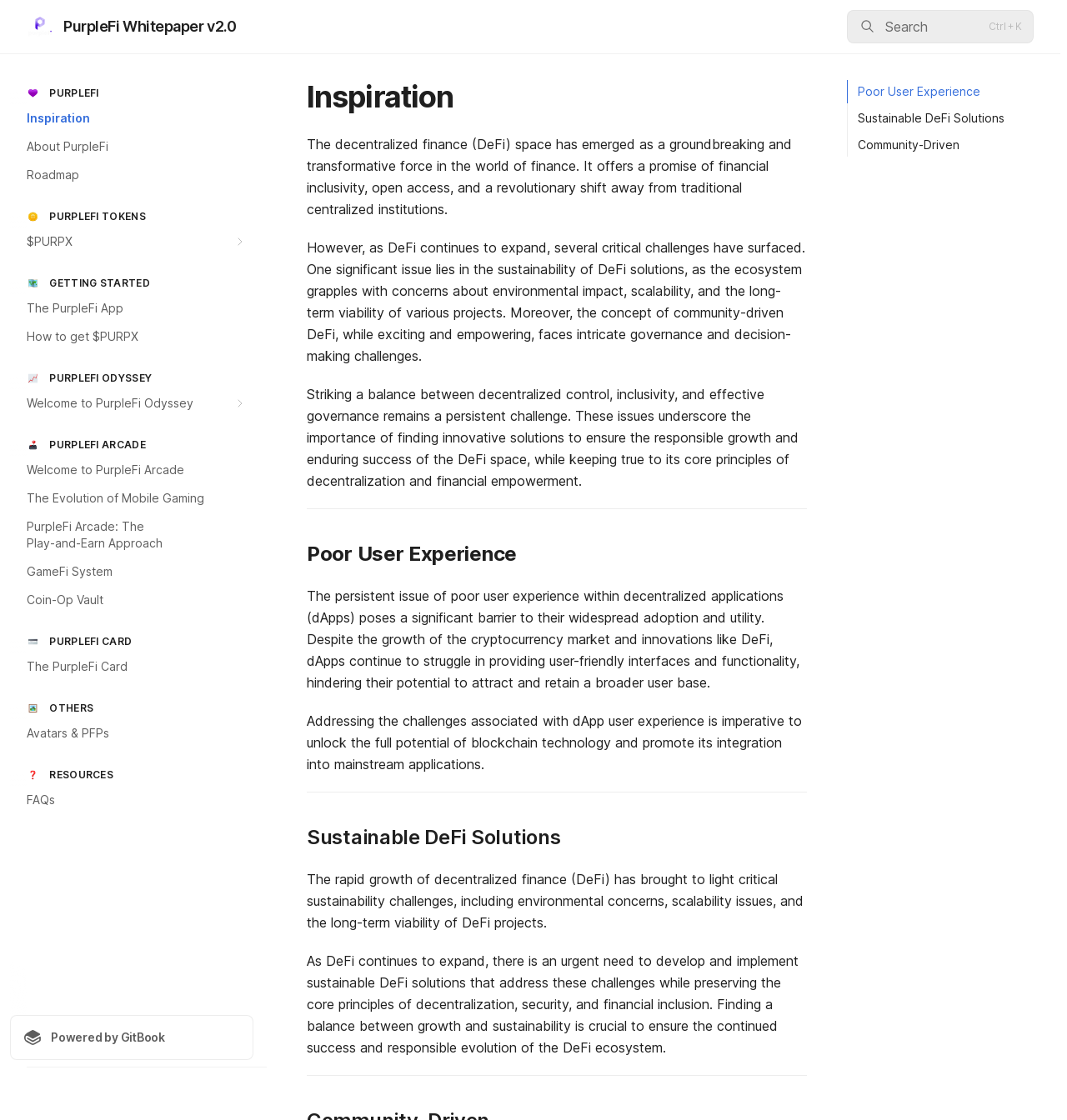Locate the bounding box coordinates of the clickable region to complete the following instruction: "Read about Poor User Experience."

[0.794, 0.071, 0.919, 0.092]